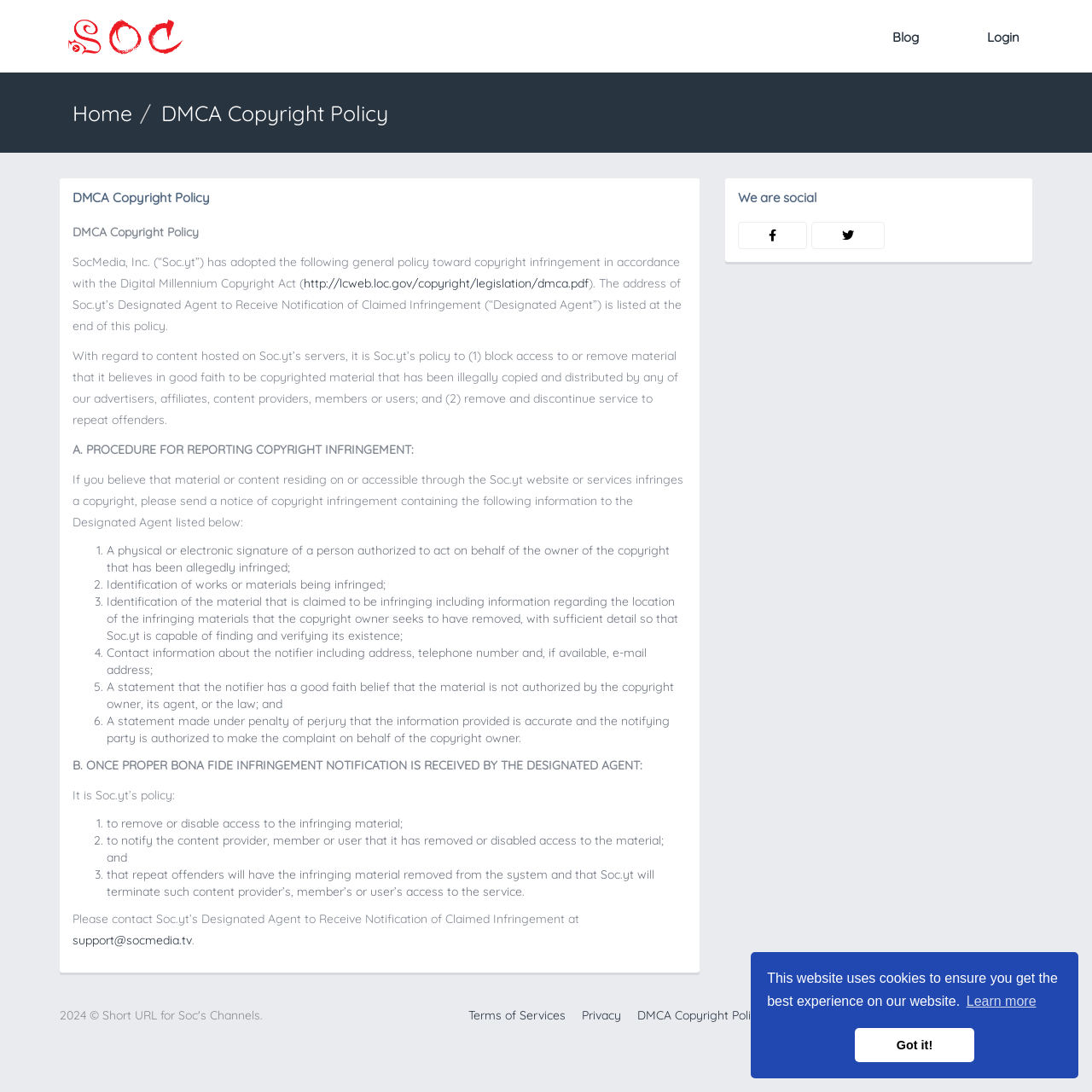How can I contact Soc.yt's Designated Agent?
Can you give a detailed and elaborate answer to the question?

The contact information for Soc.yt's Designated Agent to Receive Notification of Claimed Infringement is provided at the end of the DMCA Copyright Policy, which is support@socmedia.tv.